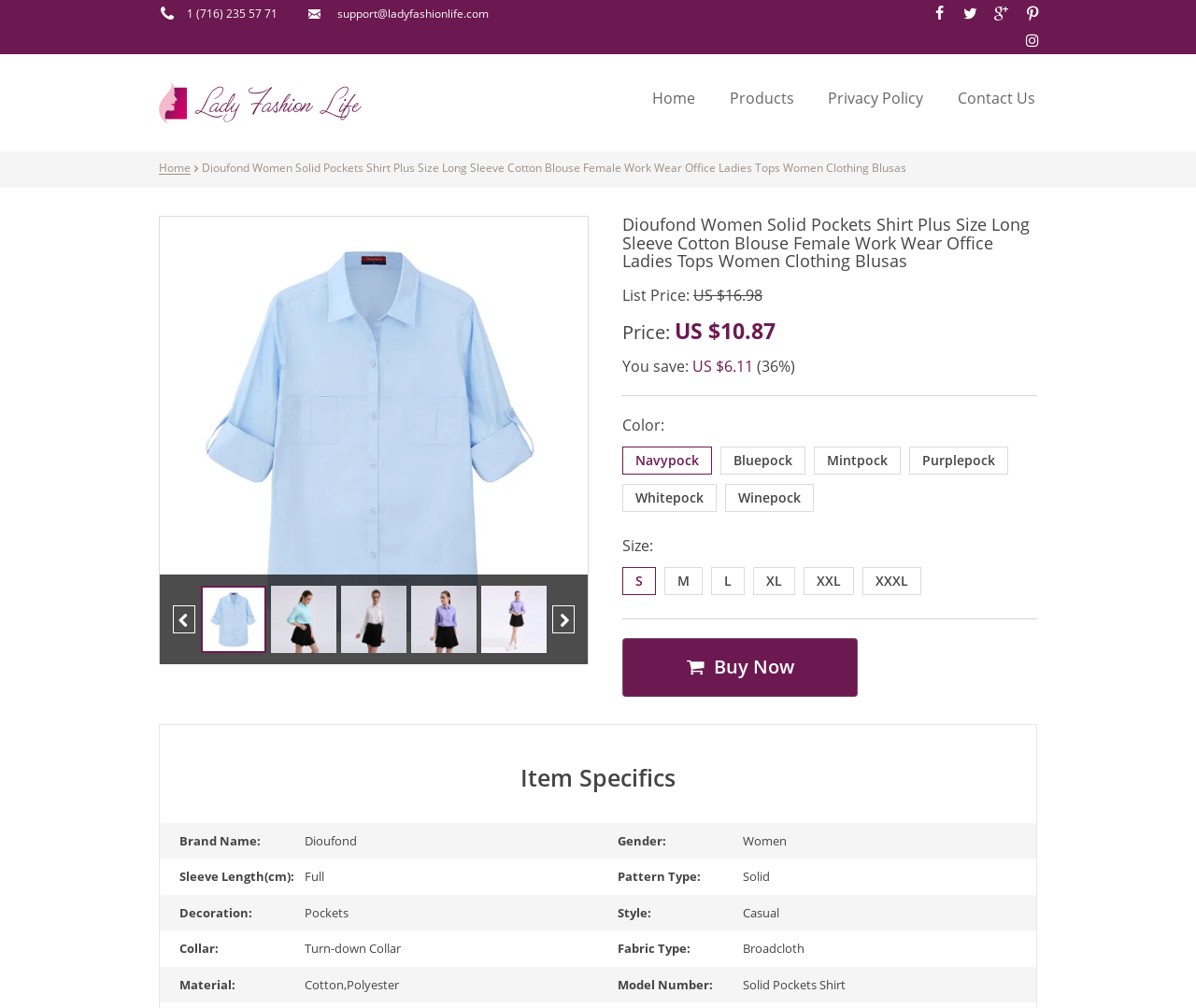Please identify the bounding box coordinates for the region that you need to click to follow this instruction: "Click the 'Buy Now' button".

[0.52, 0.633, 0.717, 0.691]